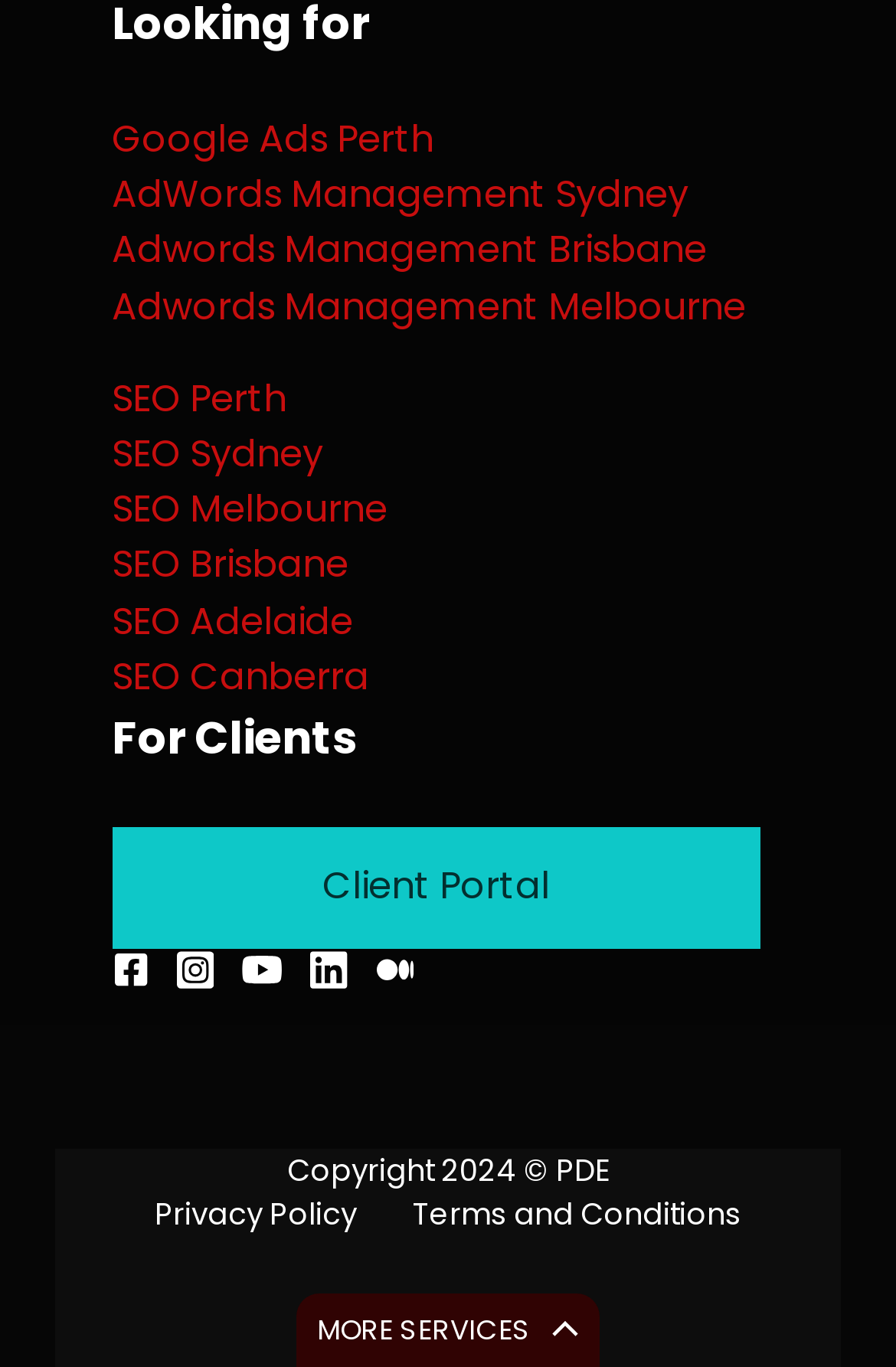What is the year of the copyright? Examine the screenshot and reply using just one word or a brief phrase.

2024